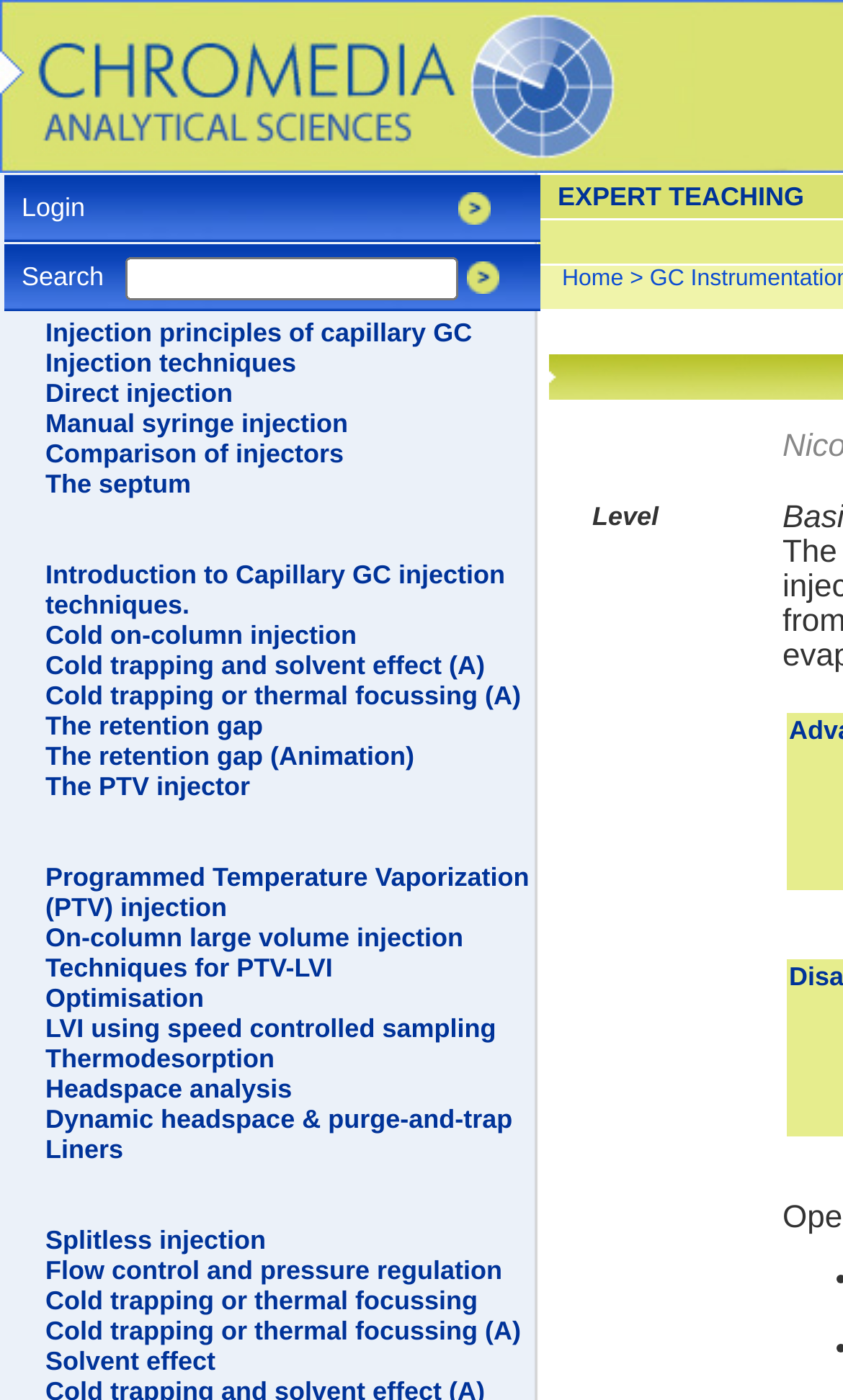How many links are there on this webpage?
Look at the image and respond with a single word or a short phrase.

30